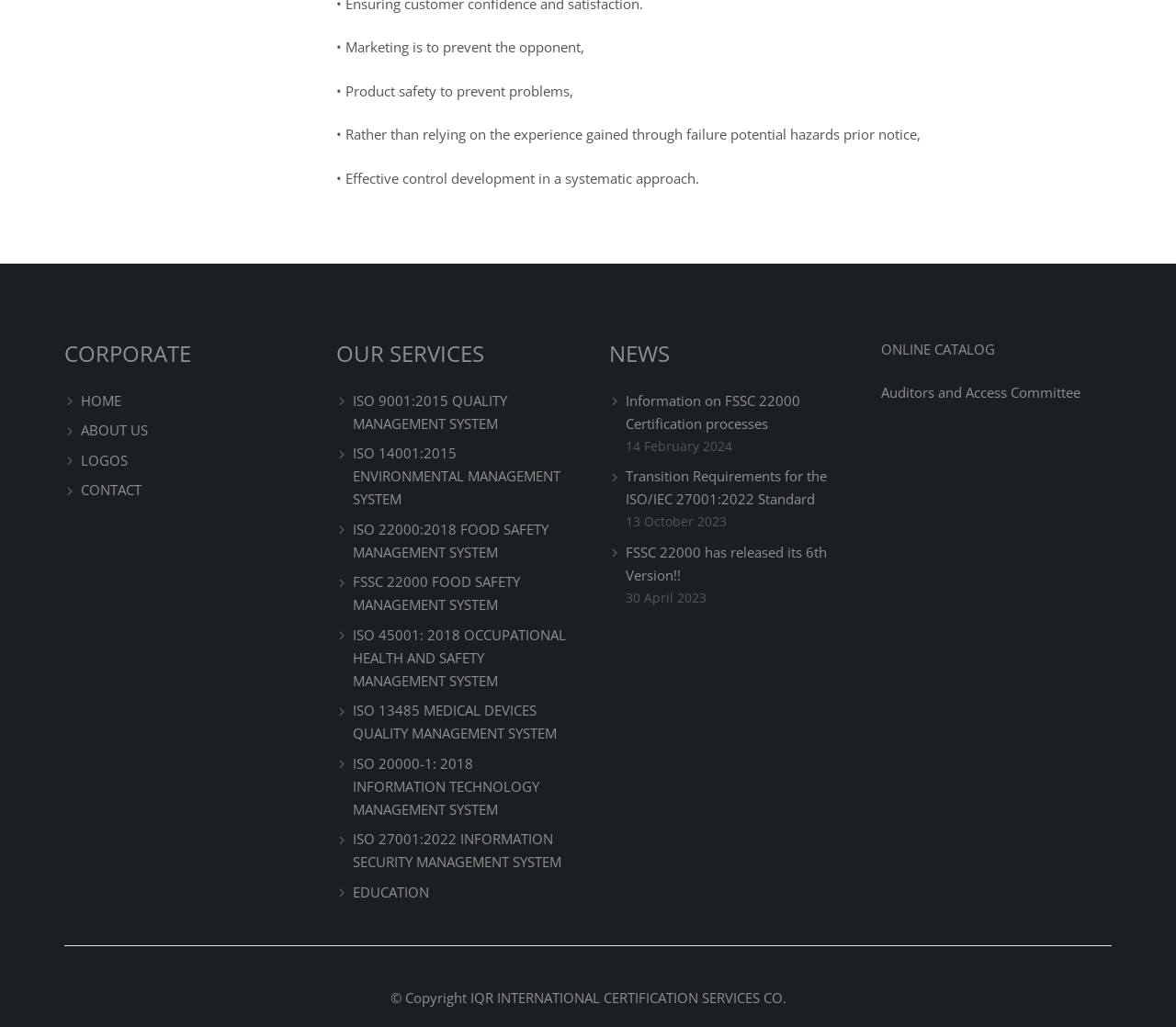Refer to the image and provide an in-depth answer to the question:
What is the date of the third news article?

I found the date of the third news article by looking at the static text next to the link 'FSSC 22000 has released its 6th Version!!', which says '30 April 2023'.